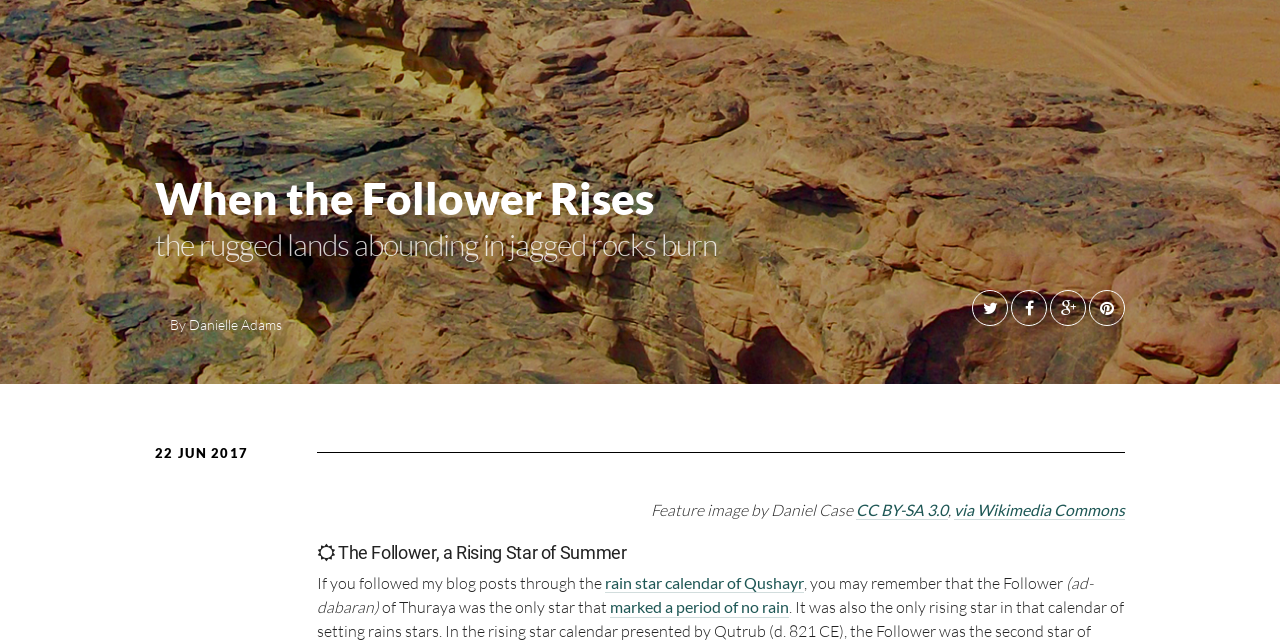Based on the element description: "rain star calendar of Qushayr", identify the bounding box coordinates for this UI element. The coordinates must be four float numbers between 0 and 1, listed as [left, top, right, bottom].

[0.472, 0.895, 0.628, 0.924]